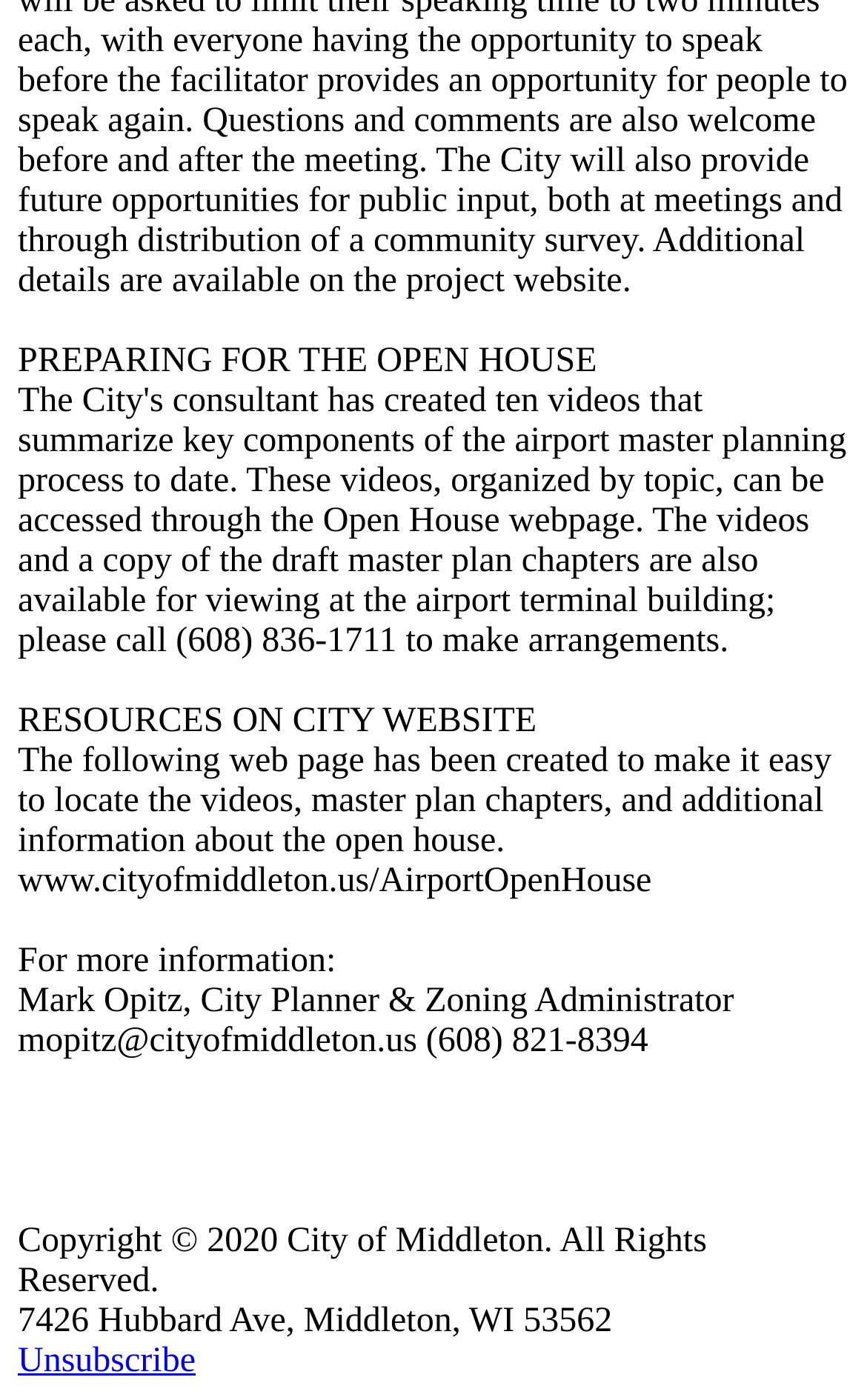From the details in the image, provide a thorough response to the question: What is the contact information of the City Planner?

The contact information of the City Planner, Mark Opitz, is provided at the bottom of the webpage, including his email address and phone number.